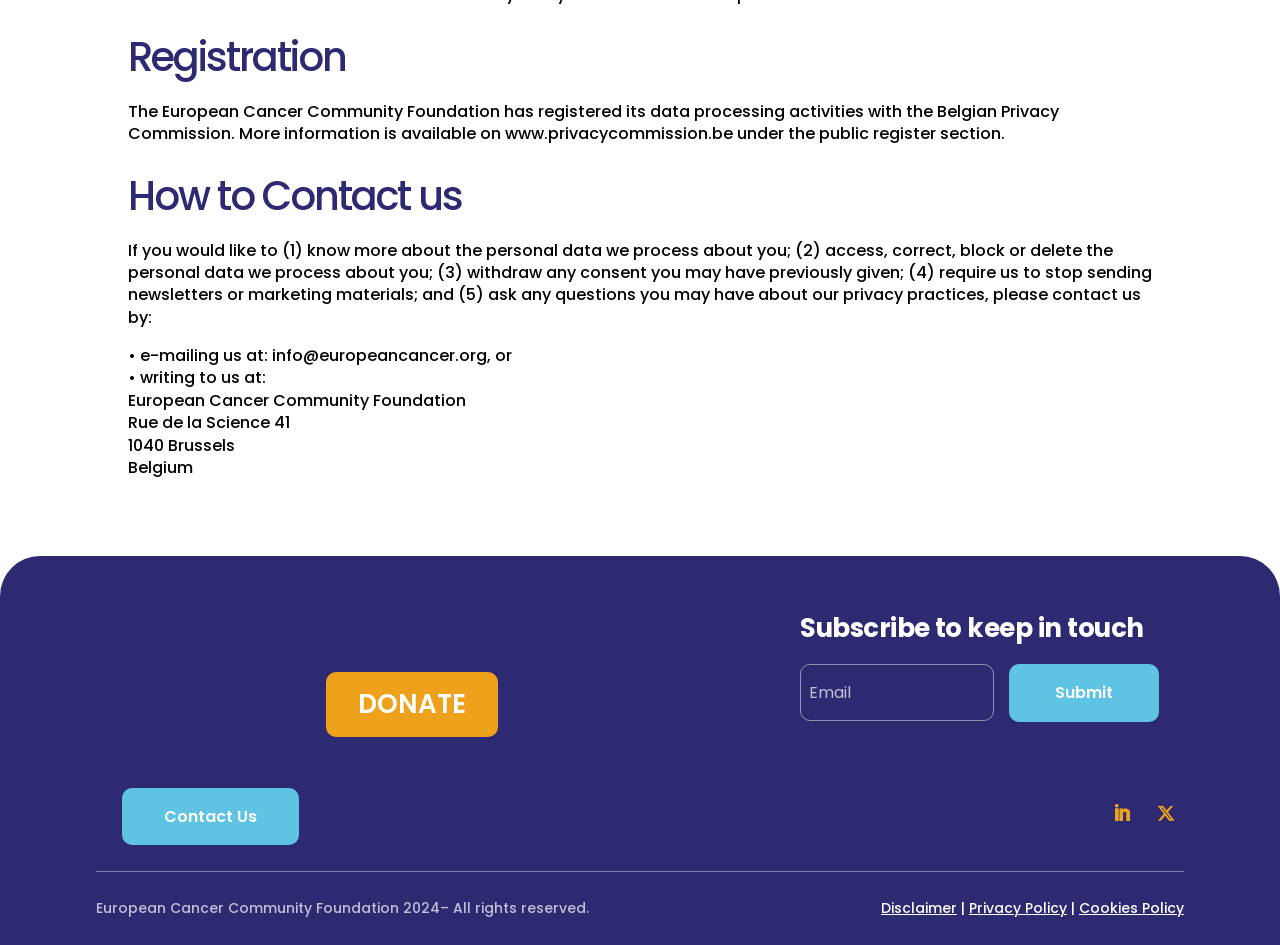What is the country where the organization is located?
Please craft a detailed and exhaustive response to the question.

I found the country by looking at the address provided in the 'How to Contact us' section, which includes '1040 Brussels, Belgium'.